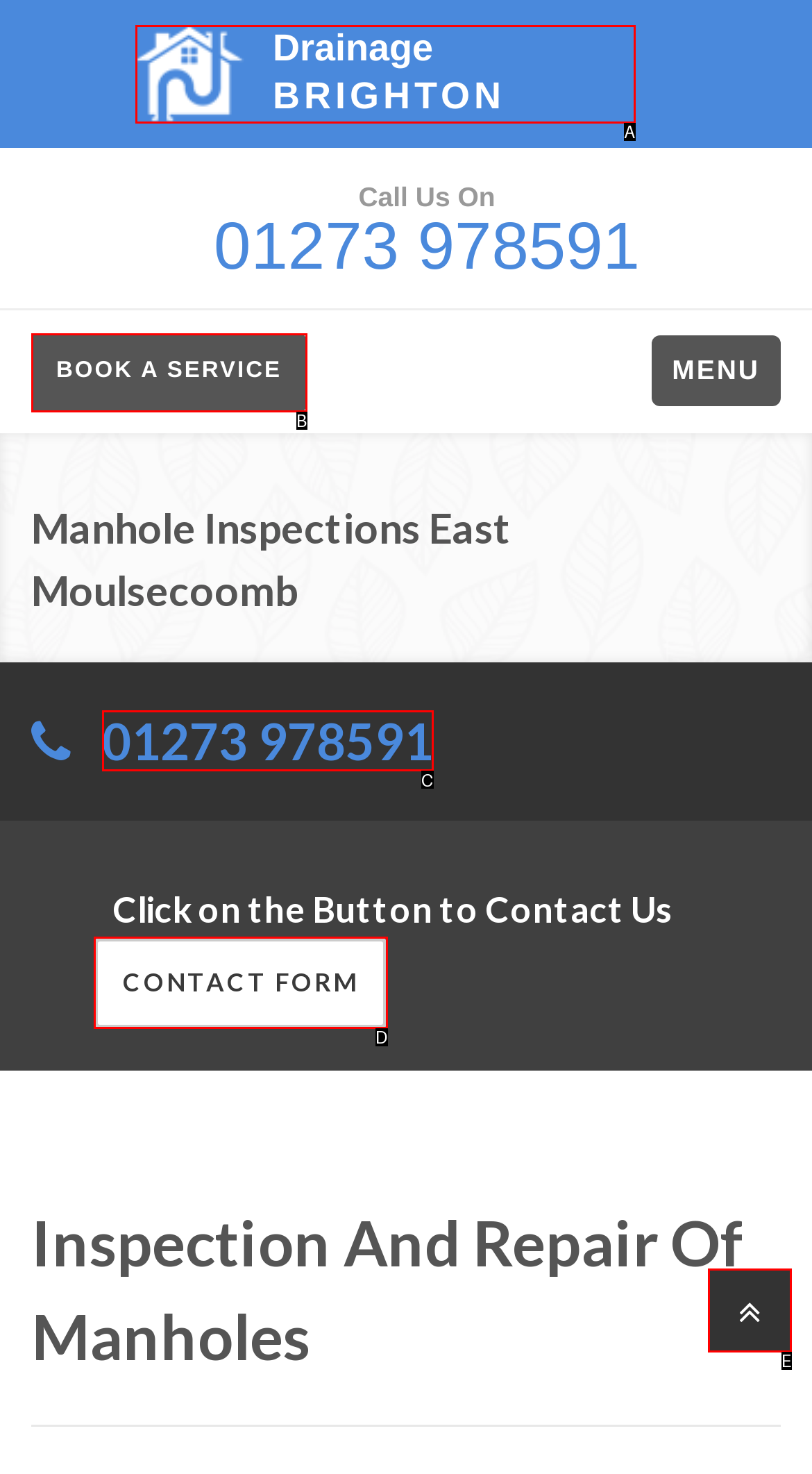Based on the element description: Book a service, choose the best matching option. Provide the letter of the option directly.

B